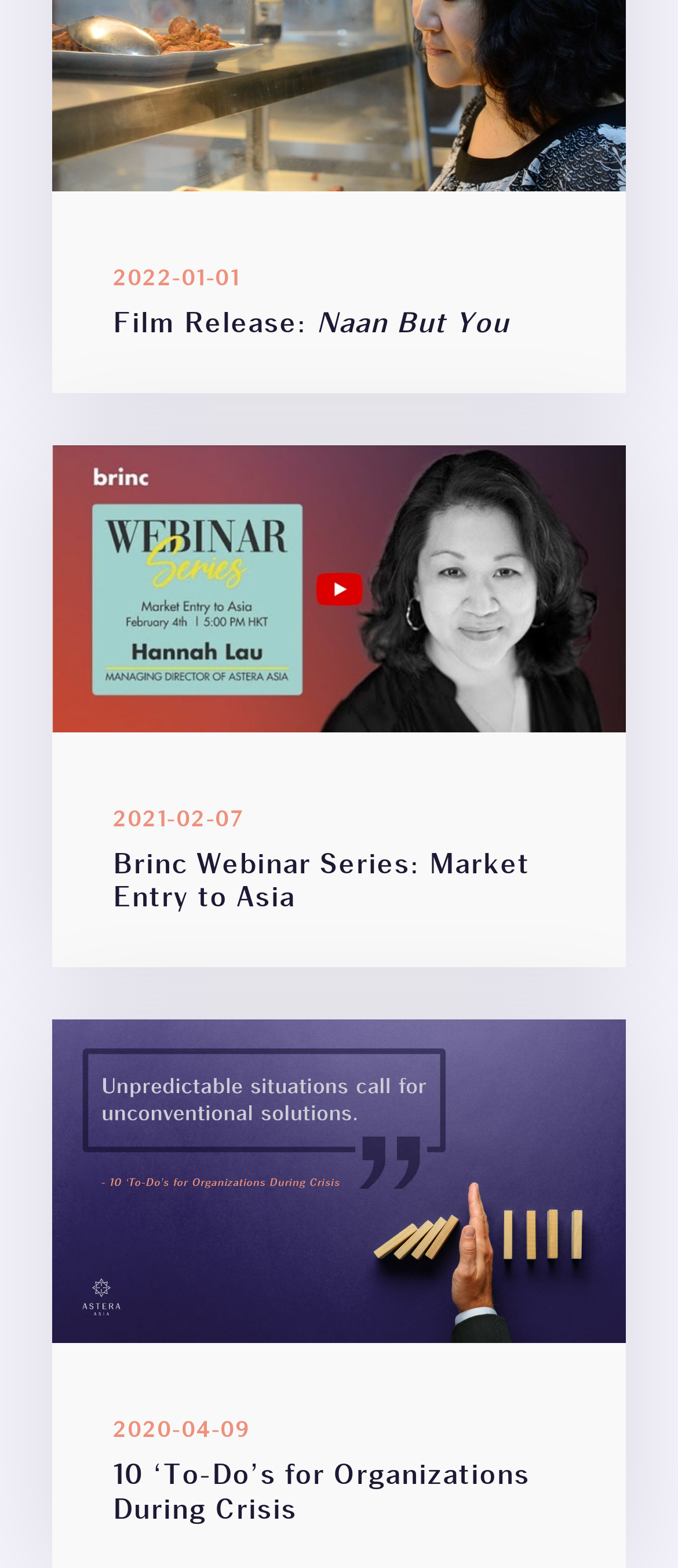What is the date of the 'Film Release: Naan But You' event?
Please give a detailed and elaborate answer to the question.

I found the date by looking at the link element with the text '2022-01-01' which is located near the heading element with the text 'Film Release: Naan But You'.